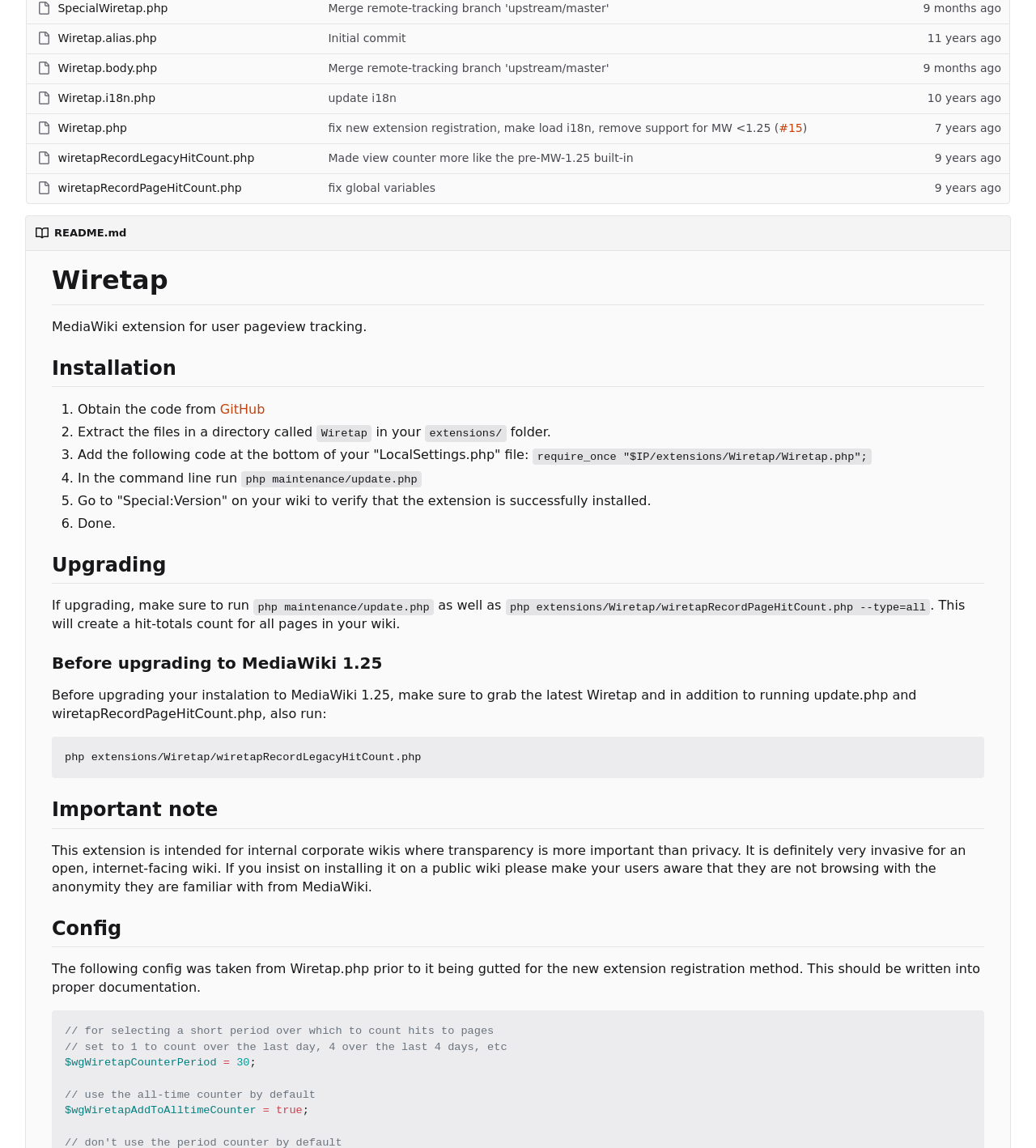Provide the bounding box coordinates of the HTML element described as: "Wiretap.php". The bounding box coordinates should be four float numbers between 0 and 1, i.e., [left, top, right, bottom].

[0.056, 0.1, 0.123, 0.122]